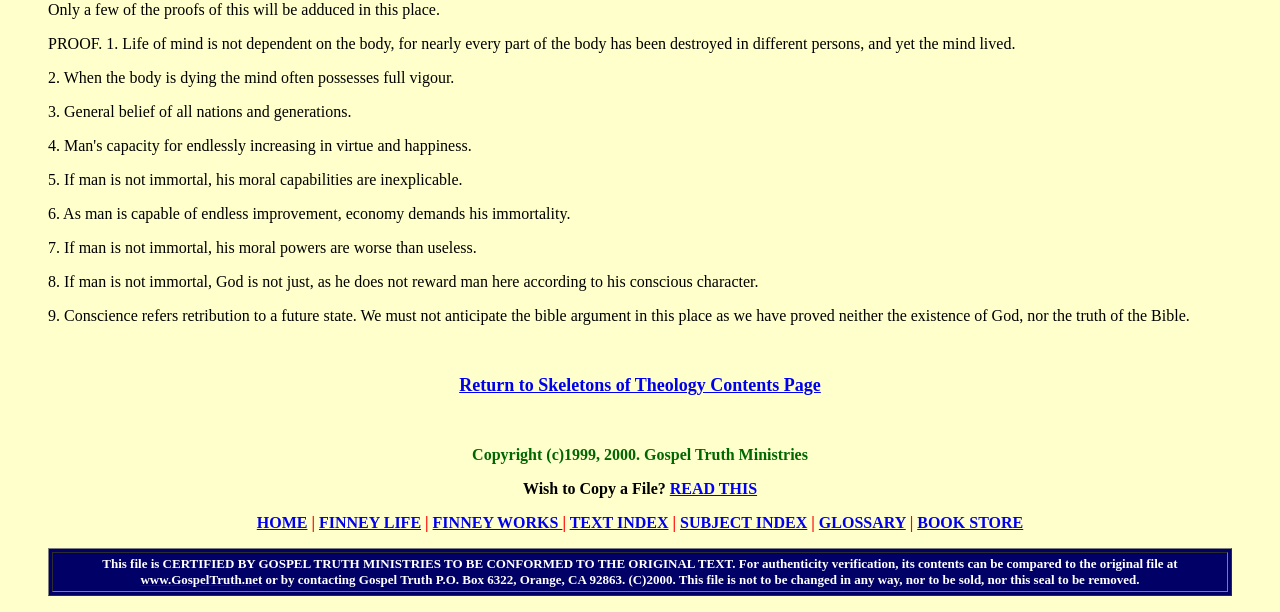Find the bounding box coordinates of the clickable element required to execute the following instruction: "Read FINNEY LIFE". Provide the coordinates as four float numbers between 0 and 1, i.e., [left, top, right, bottom].

[0.249, 0.84, 0.329, 0.868]